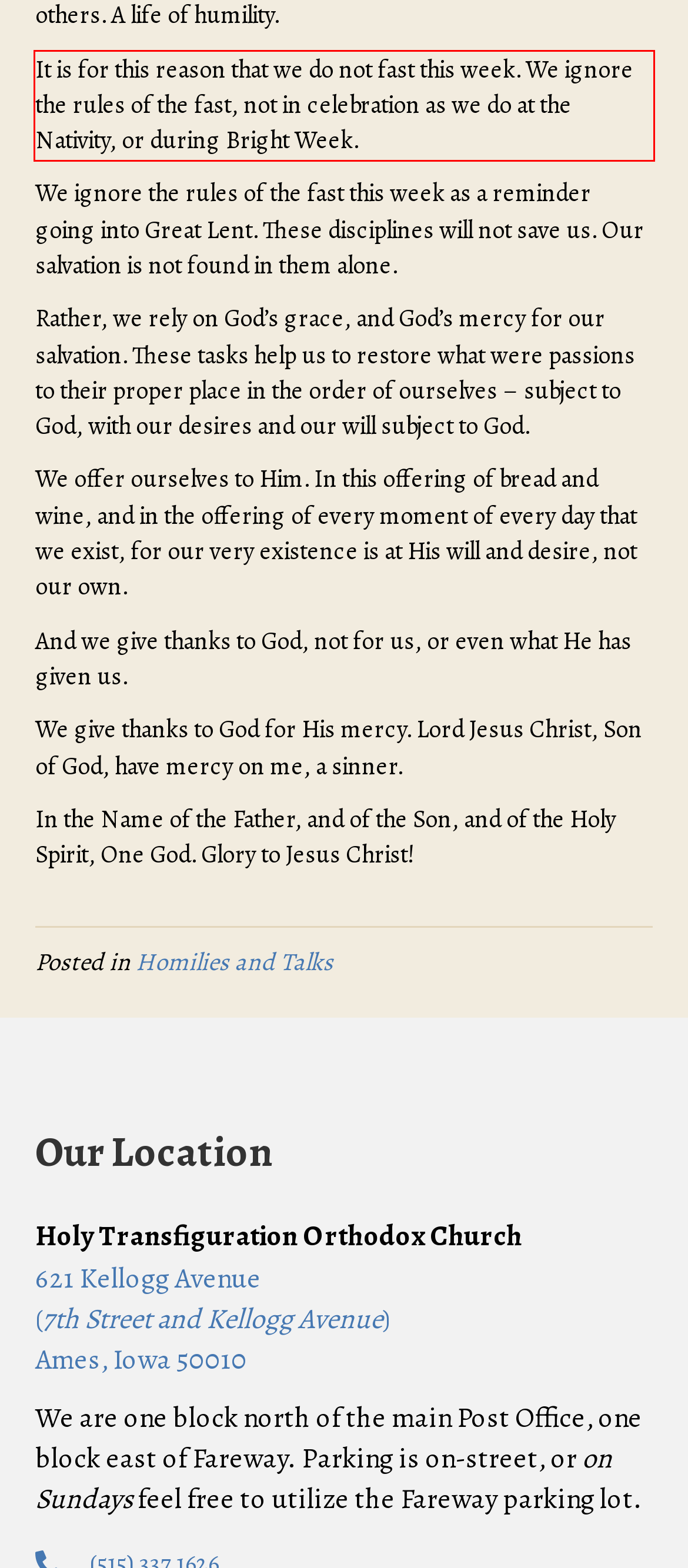Please analyze the provided webpage screenshot and perform OCR to extract the text content from the red rectangle bounding box.

It is for this reason that we do not fast this week. We ignore the rules of the fast, not in celebration as we do at the Nativity, or during Bright Week.